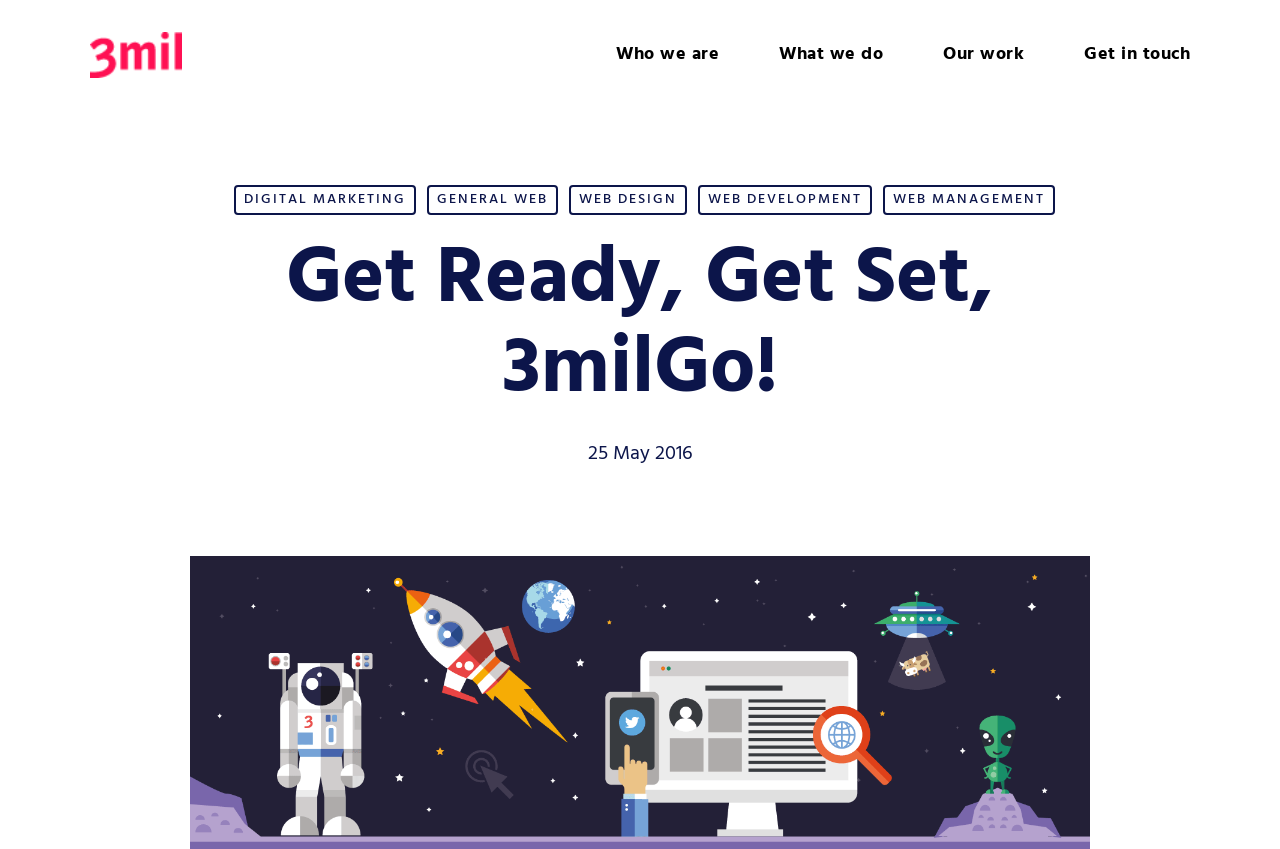Generate an in-depth caption that captures all aspects of the webpage.

The webpage is announcing the launch of 3milGo, a website offering web design and digital marketing packages. At the top left corner, there is a logo of 3mil, which is an image with a link to the website. 

Below the logo, there are four main navigation links: "Who we are", "What we do", "Our work", and "Get in touch", aligned horizontally across the top of the page. 

Further down, there are five links categorized by services: "DIGITAL MARKETING", "GENERAL WEB", "WEB DESIGN", "WEB DEVELOPMENT", and "WEB MANAGEMENT", also aligned horizontally. 

The main heading "Get Ready, Get Set, 3milGo!" is prominently displayed in the middle of the page, taking up a significant amount of space. 

At the bottom of the page, there is a static text "25 May 2016", which appears to be a date, possibly indicating the launch date of the website.